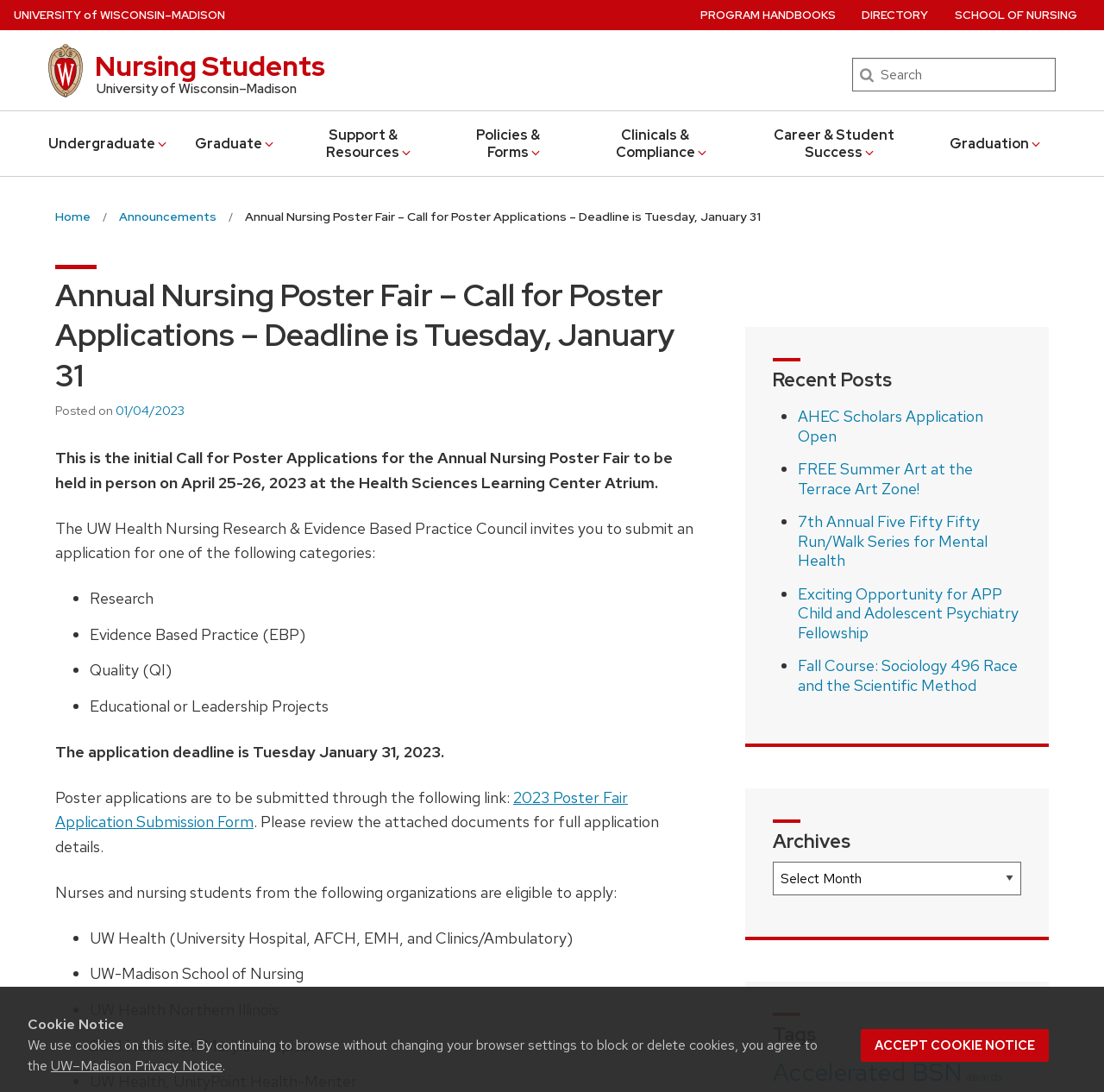Determine the webpage's heading and output its text content.

Annual Nursing Poster Fair – Call for Poster Applications – Deadline is Tuesday, January 31